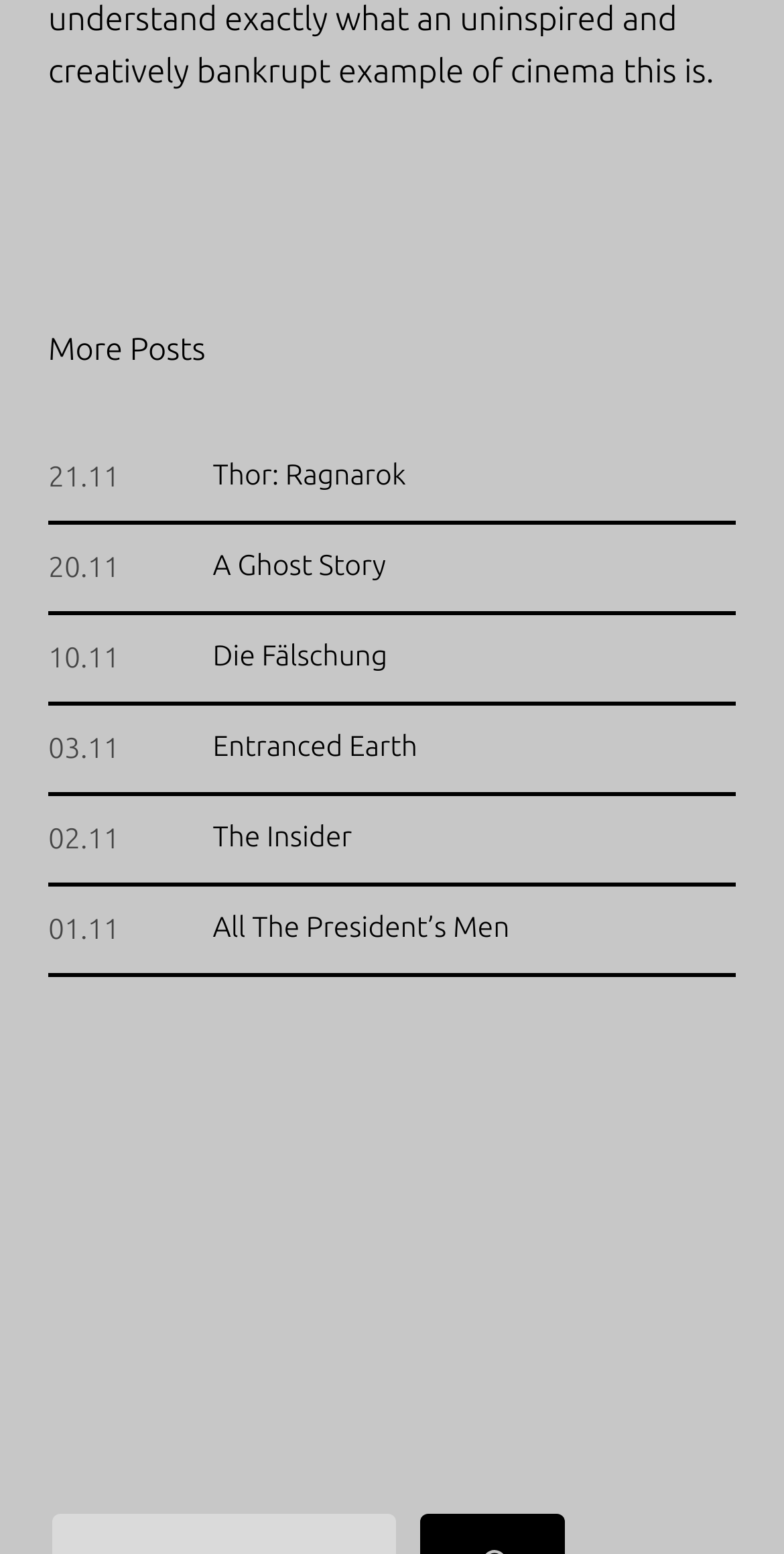Answer the following query with a single word or phrase:
What is the date of the oldest movie post?

01.11